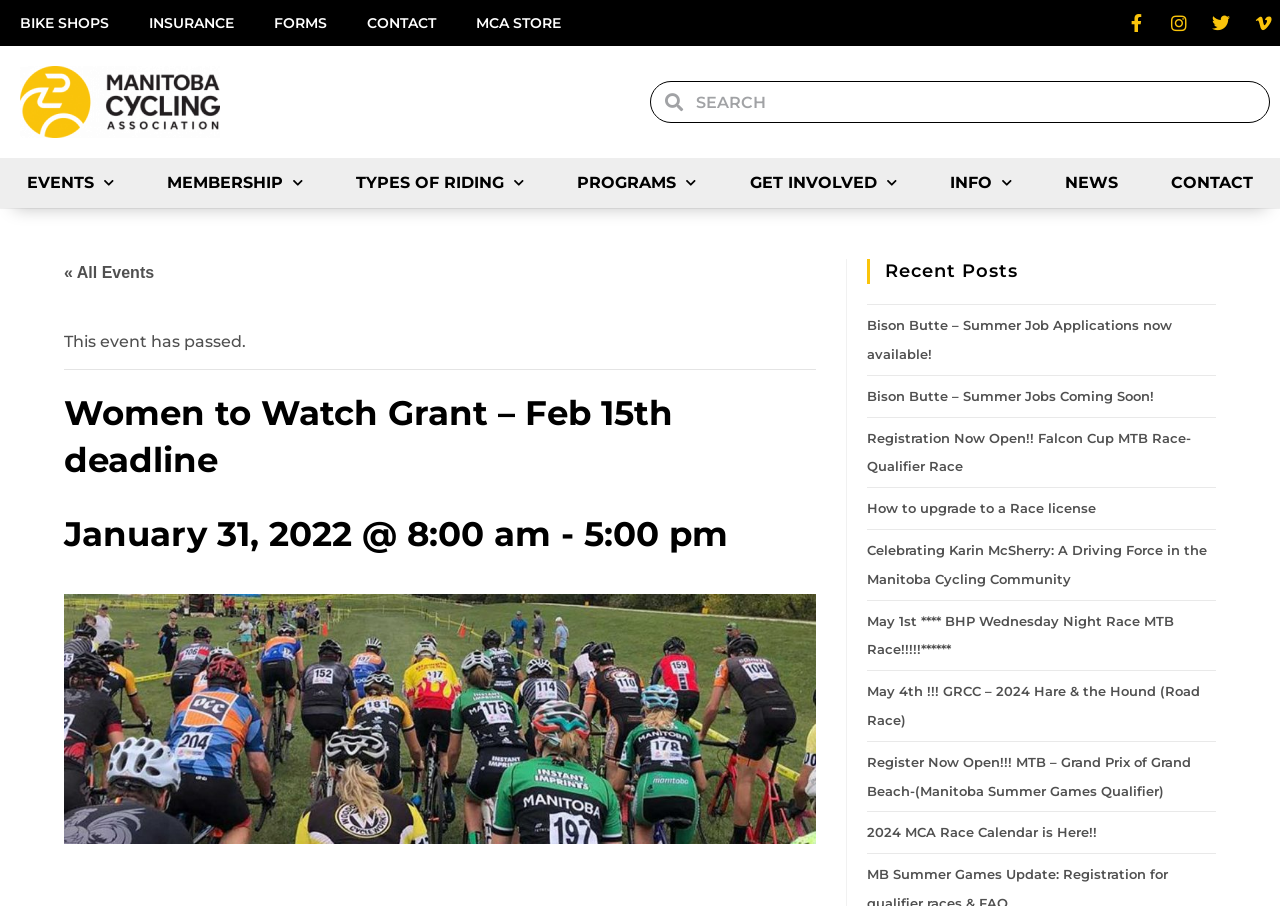Find the bounding box coordinates of the clickable area that will achieve the following instruction: "Search for something".

[0.508, 0.089, 0.992, 0.136]